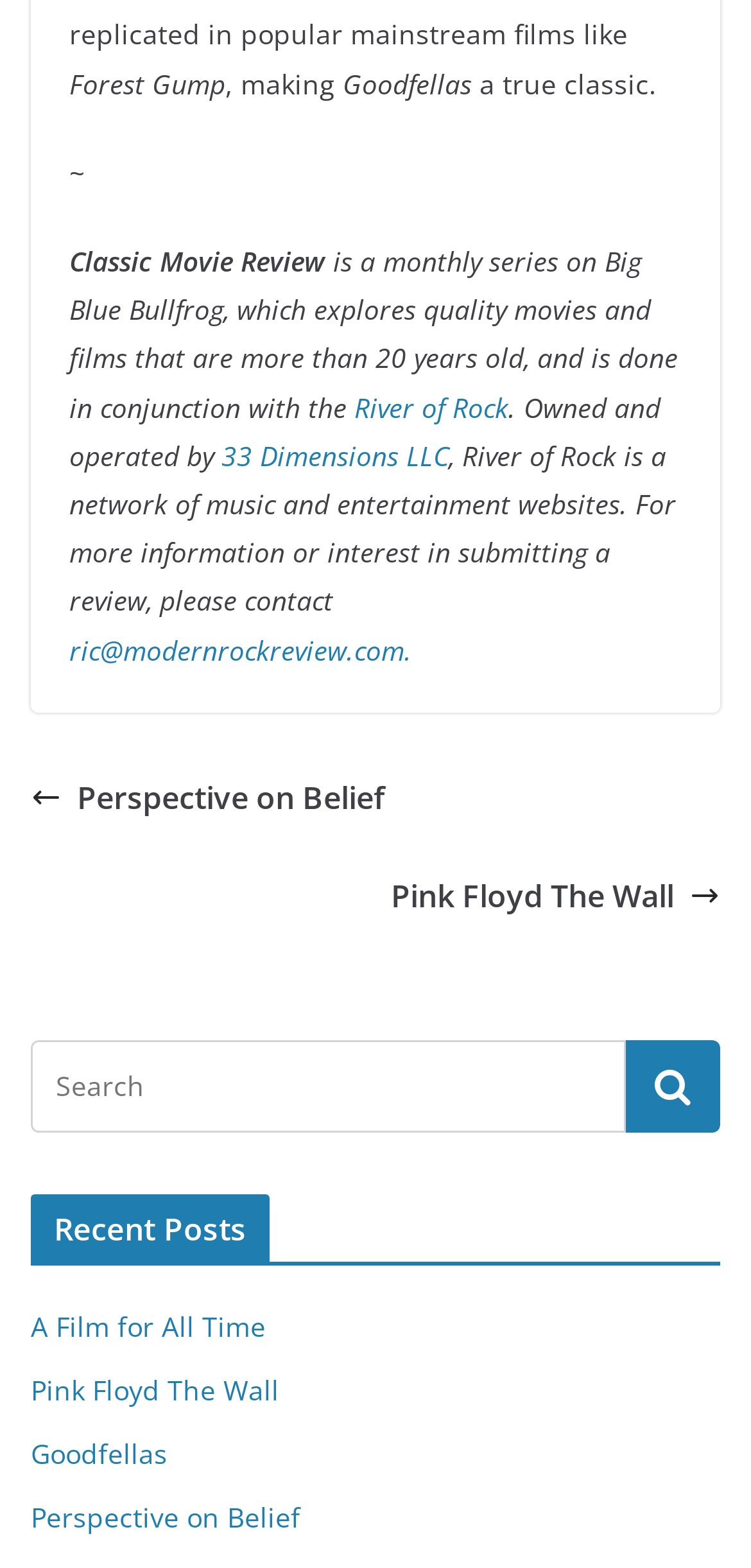From the webpage screenshot, predict the bounding box of the UI element that matches this description: "33 Dimensions LLC".

[0.295, 0.279, 0.597, 0.302]